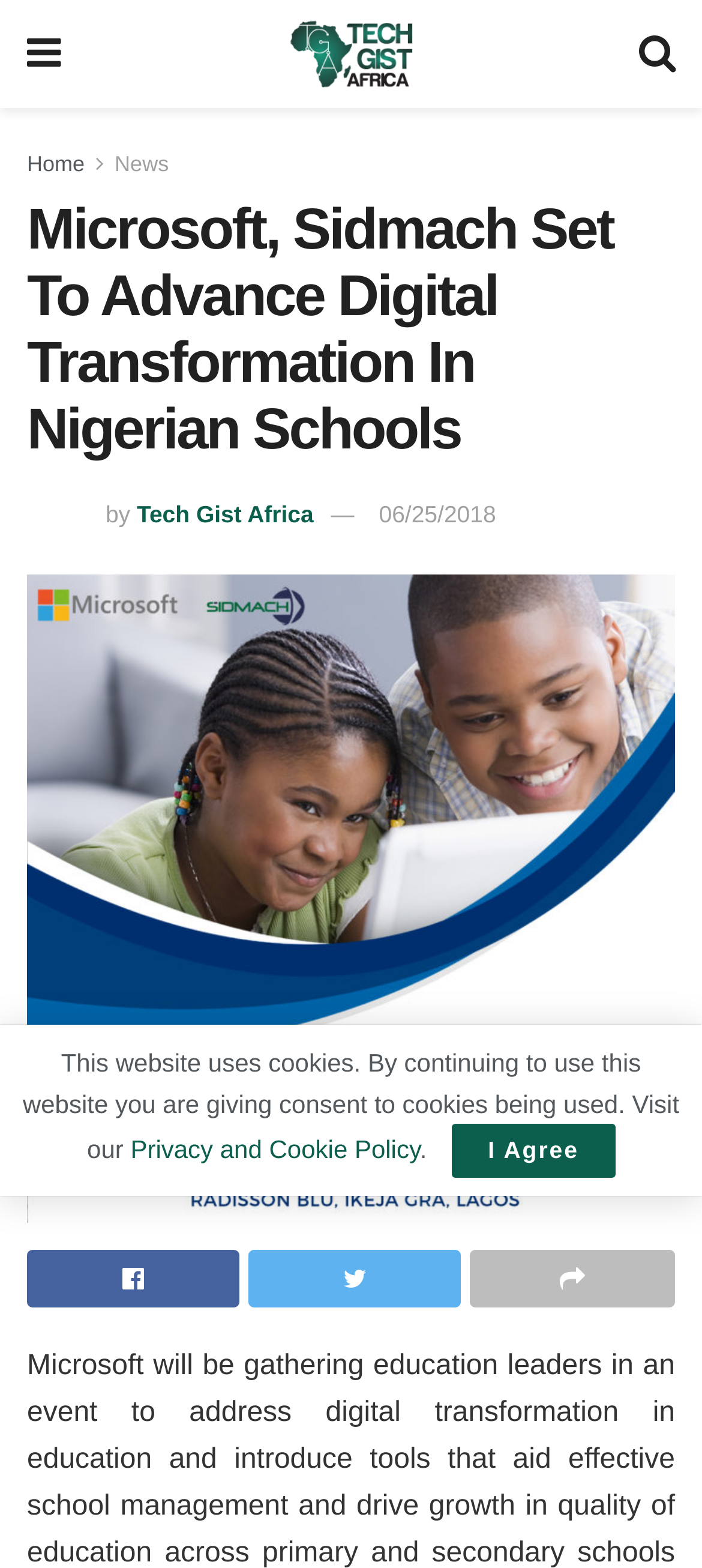Locate the bounding box coordinates of the clickable area to execute the instruction: "read news". Provide the coordinates as four float numbers between 0 and 1, represented as [left, top, right, bottom].

[0.163, 0.096, 0.24, 0.113]